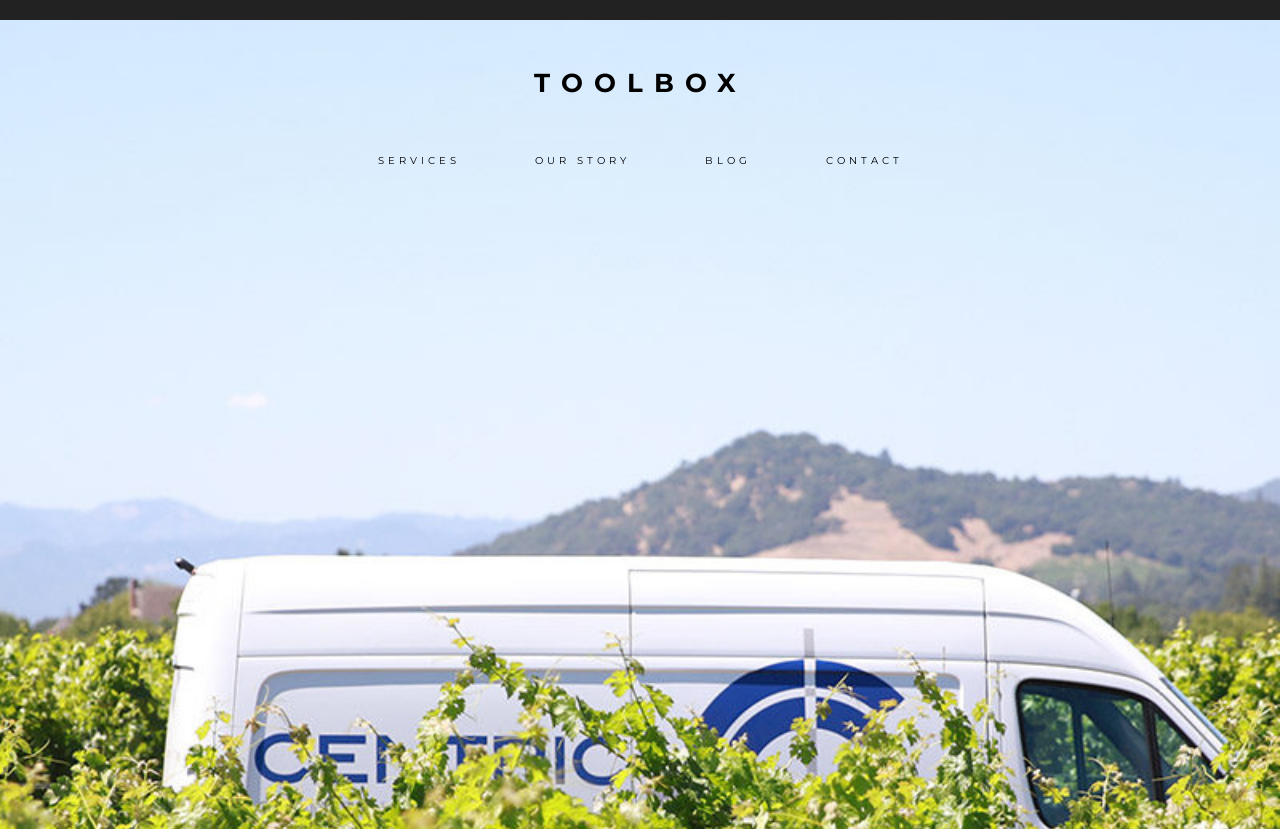Using the format (top-left x, top-left y, bottom-right x, bottom-right y), provide the bounding box coordinates for the described UI element. All values should be floating point numbers between 0 and 1: Our Story

[0.399, 0.152, 0.511, 0.236]